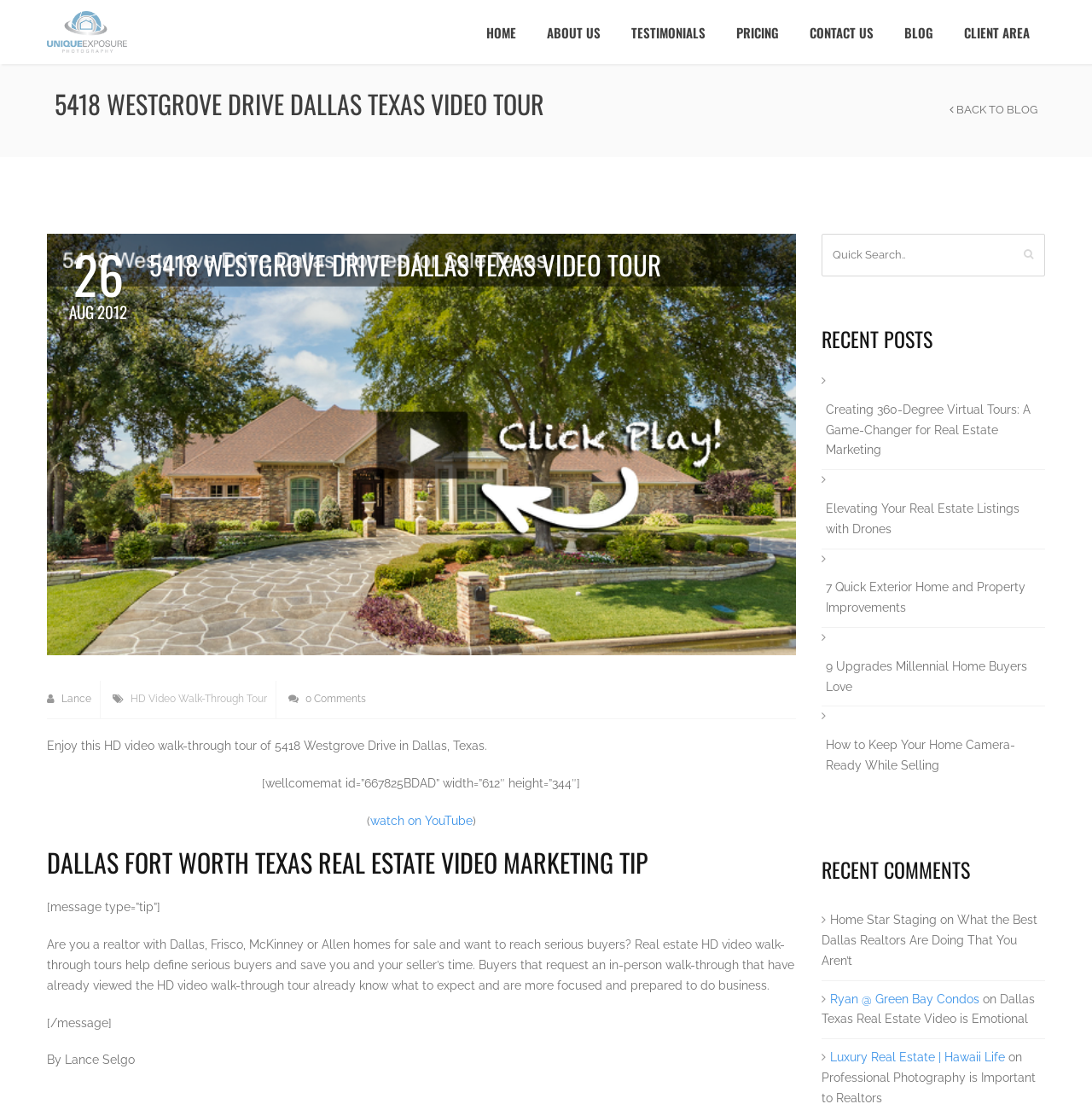Refer to the element description Lance and identify the corresponding bounding box in the screenshot. Format the coordinates as (top-left x, top-left y, bottom-right x, bottom-right y) with values in the range of 0 to 1.

[0.043, 0.617, 0.092, 0.651]